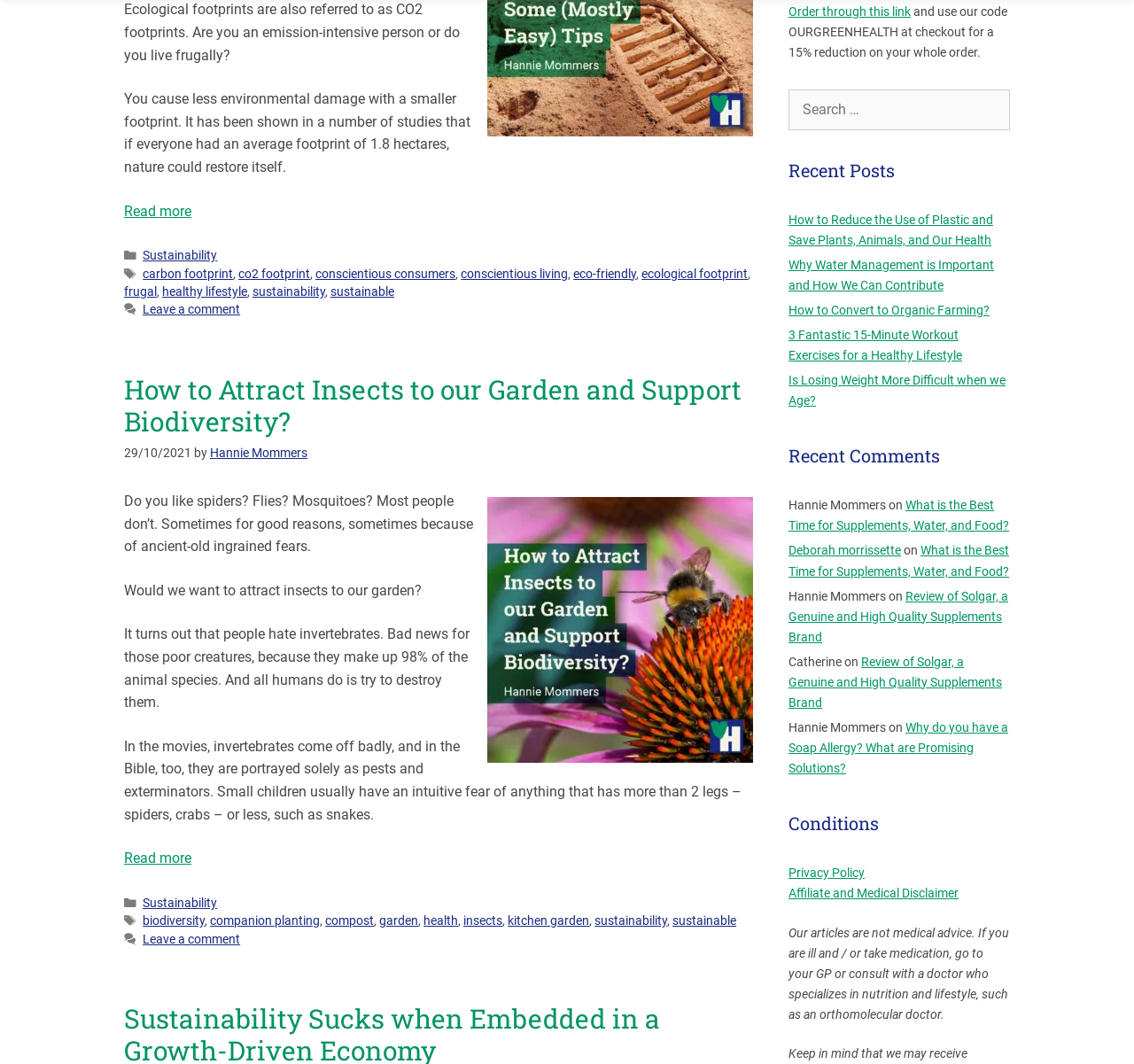Please identify the bounding box coordinates of the area I need to click to accomplish the following instruction: "Read more about How to Attract Insects to our Garden and Support Biodiversity?".

[0.109, 0.799, 0.169, 0.814]